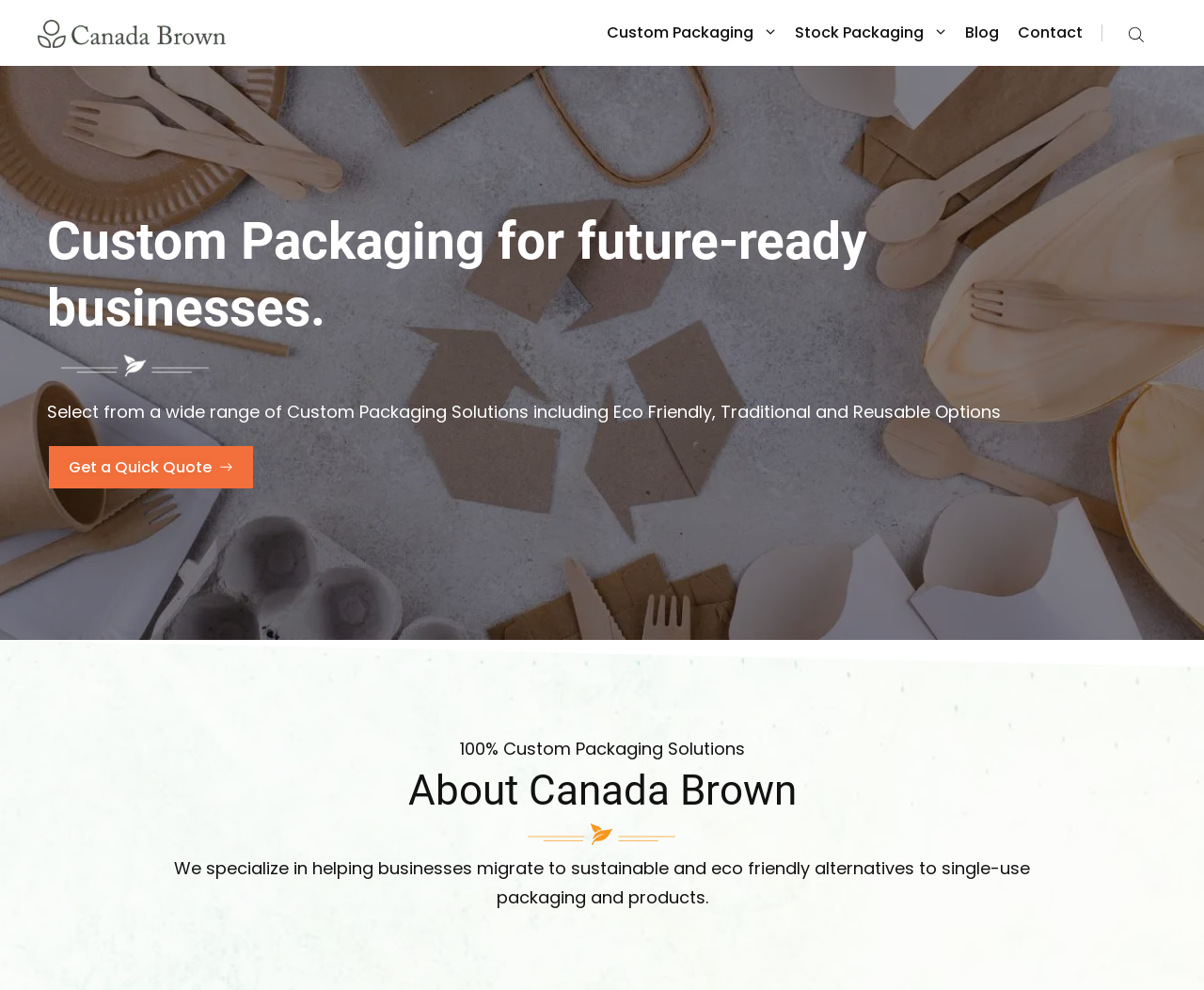Identify the title of the webpage and provide its text content.

Custom Packaging for future-ready businesses.